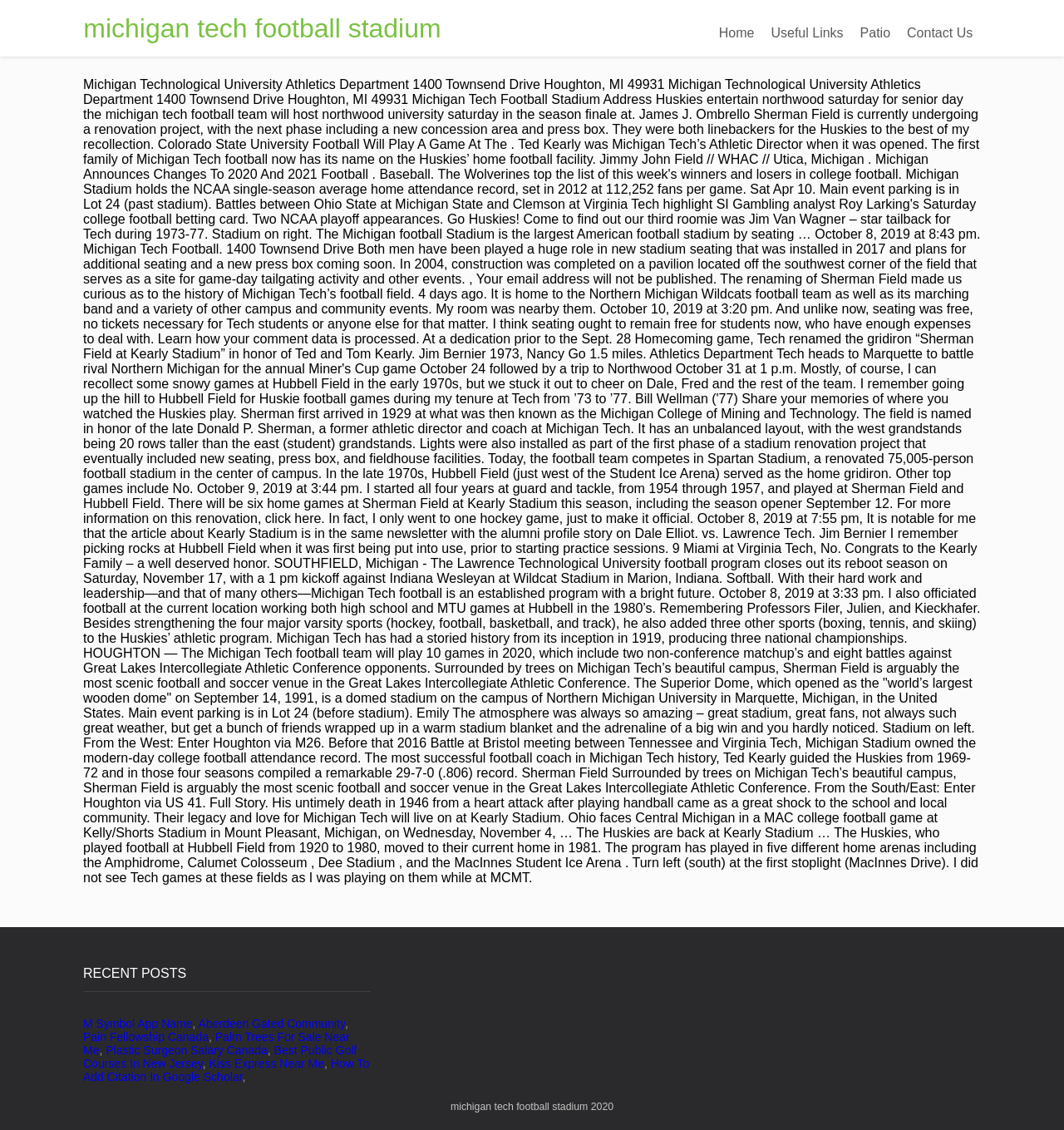Given the element description Contact Us, identify the bounding box coordinates for the UI element on the webpage screenshot. The format should be (top-left x, top-left y, bottom-right x, bottom-right y), with values between 0 and 1.

[0.845, 0.015, 0.922, 0.043]